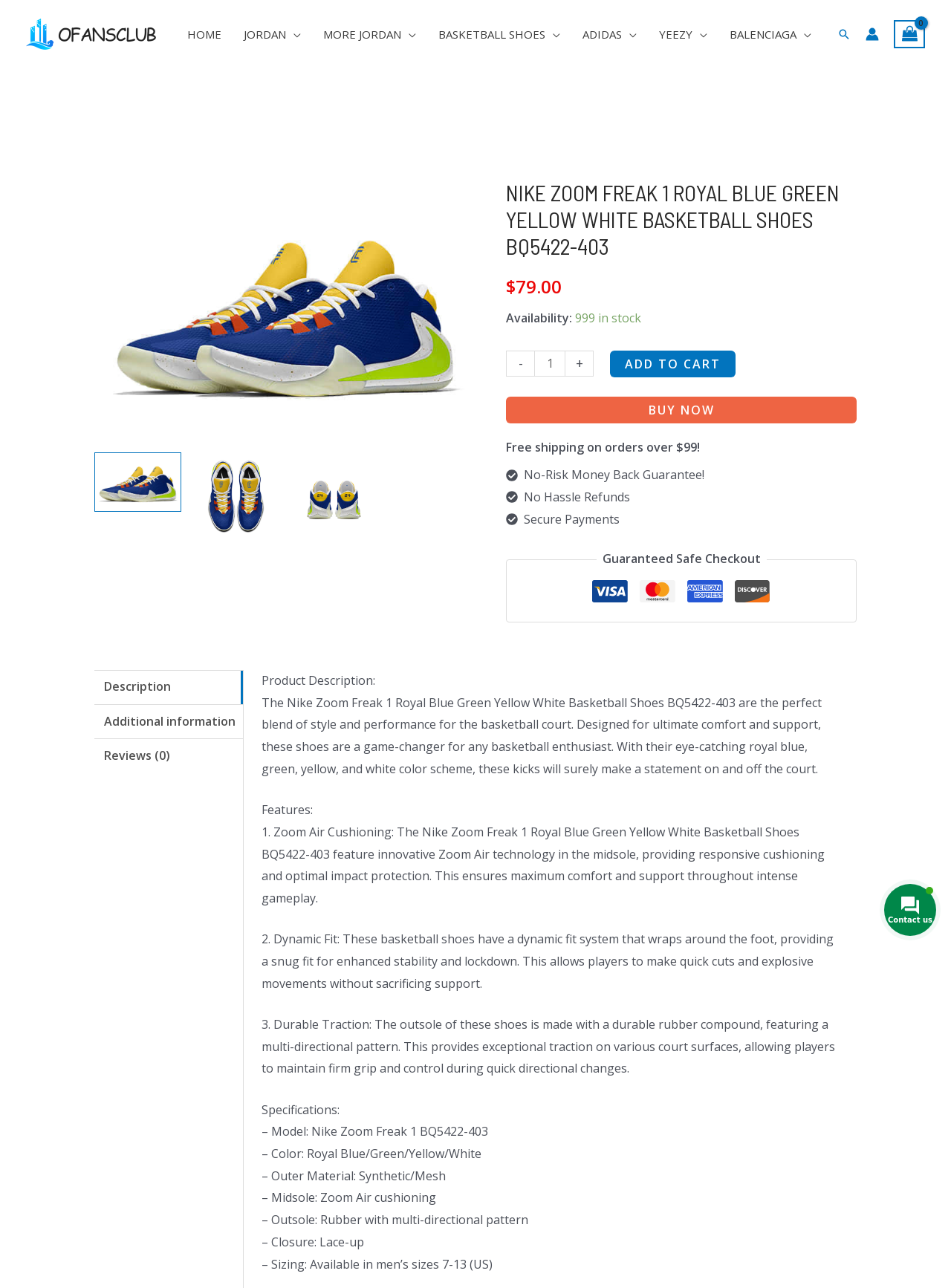What is the main feature of the shoes' midsole?
Please look at the screenshot and answer in one word or a short phrase.

Zoom Air cushioning